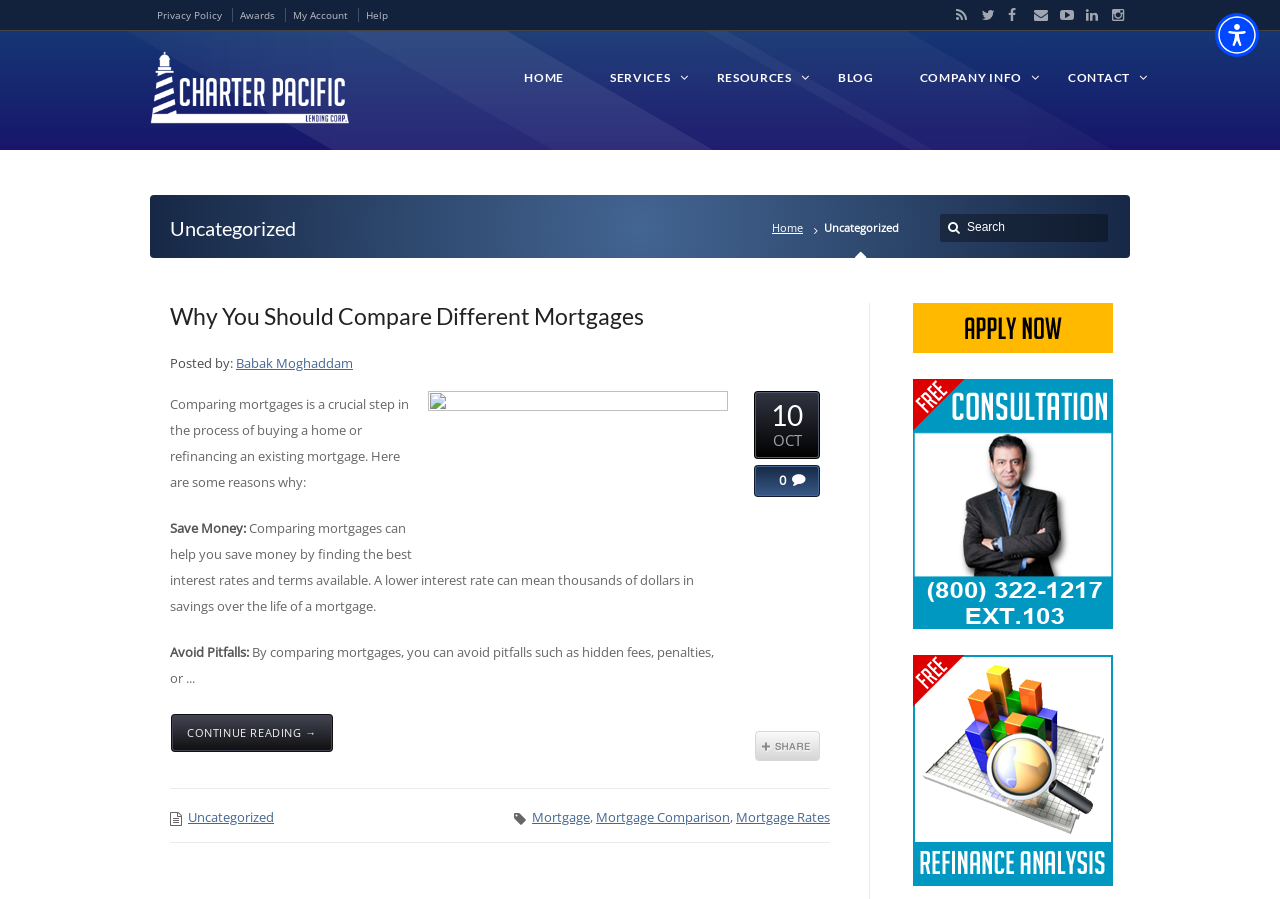Locate the bounding box coordinates of the clickable region to complete the following instruction: "Search this website."

[0.755, 0.245, 0.849, 0.26]